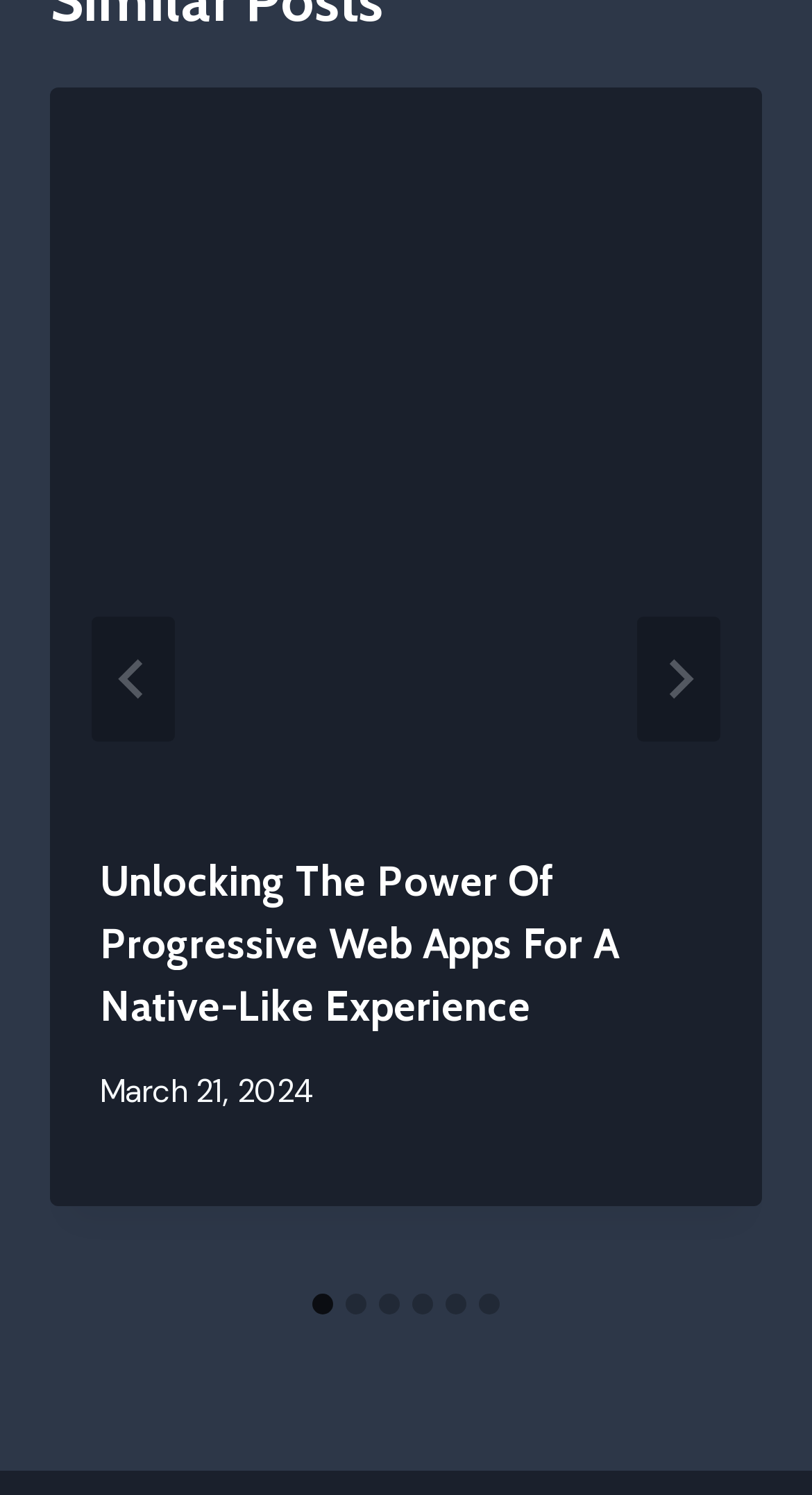Provide a brief response to the question below using one word or phrase:
How many slides are there in total?

6